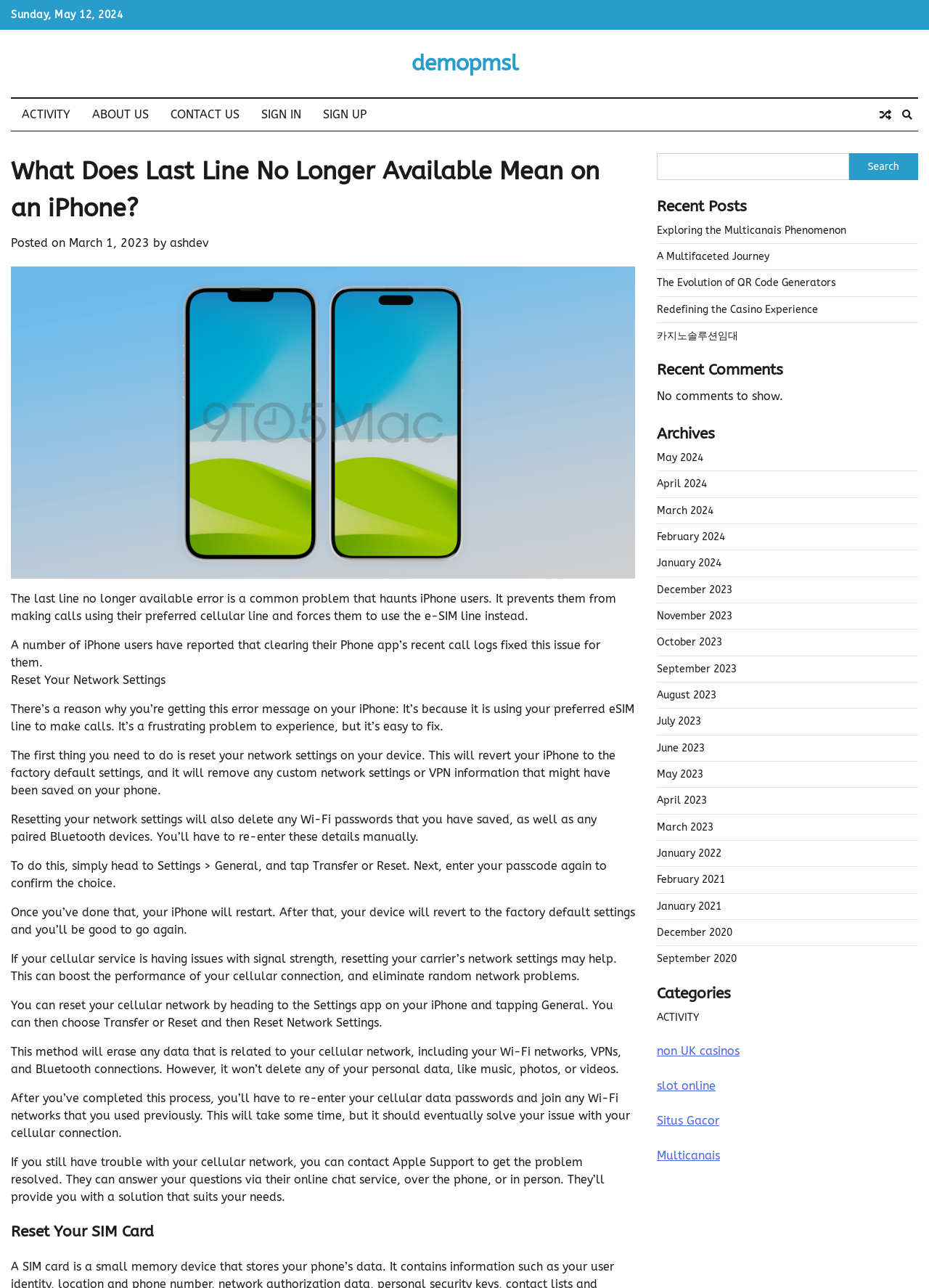Determine the bounding box coordinates of the element that should be clicked to execute the following command: "View the archives for May 2024".

[0.707, 0.351, 0.757, 0.36]